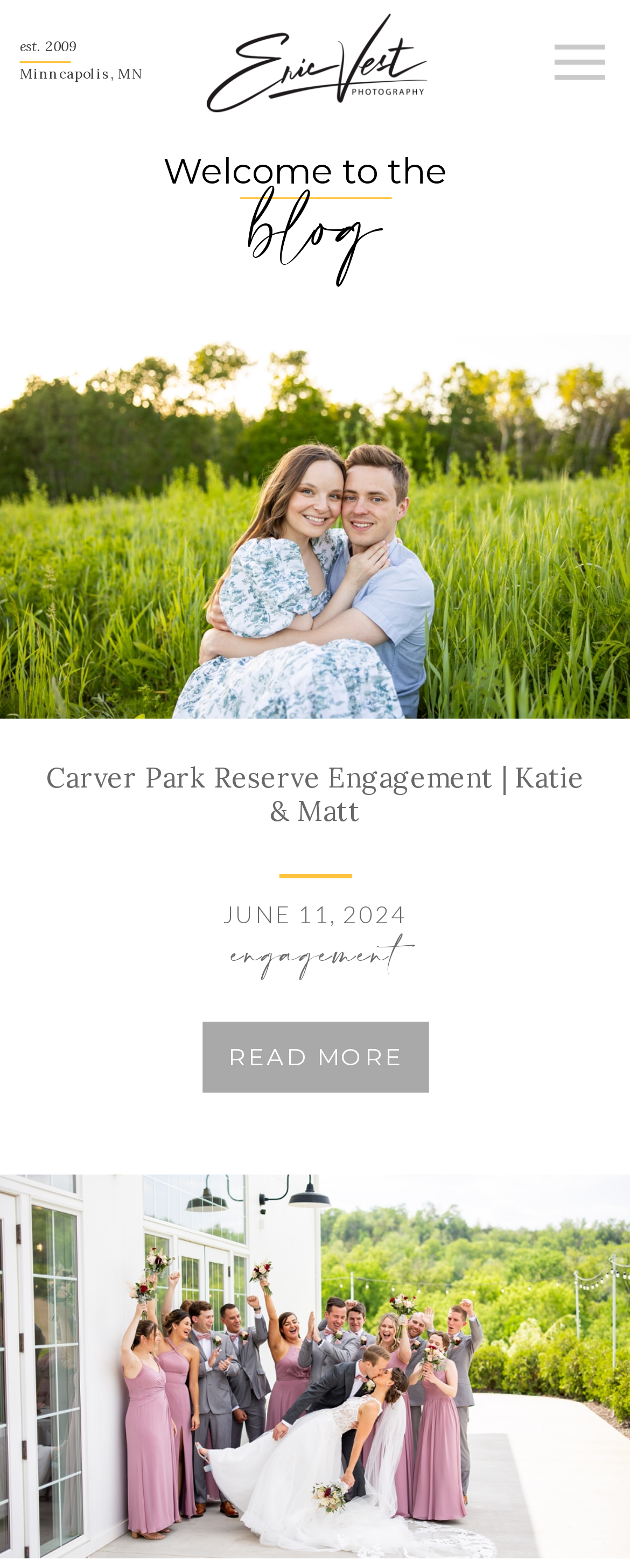Provide the bounding box coordinates of the HTML element described by the text: "REad More".

[0.327, 0.66, 0.673, 0.694]